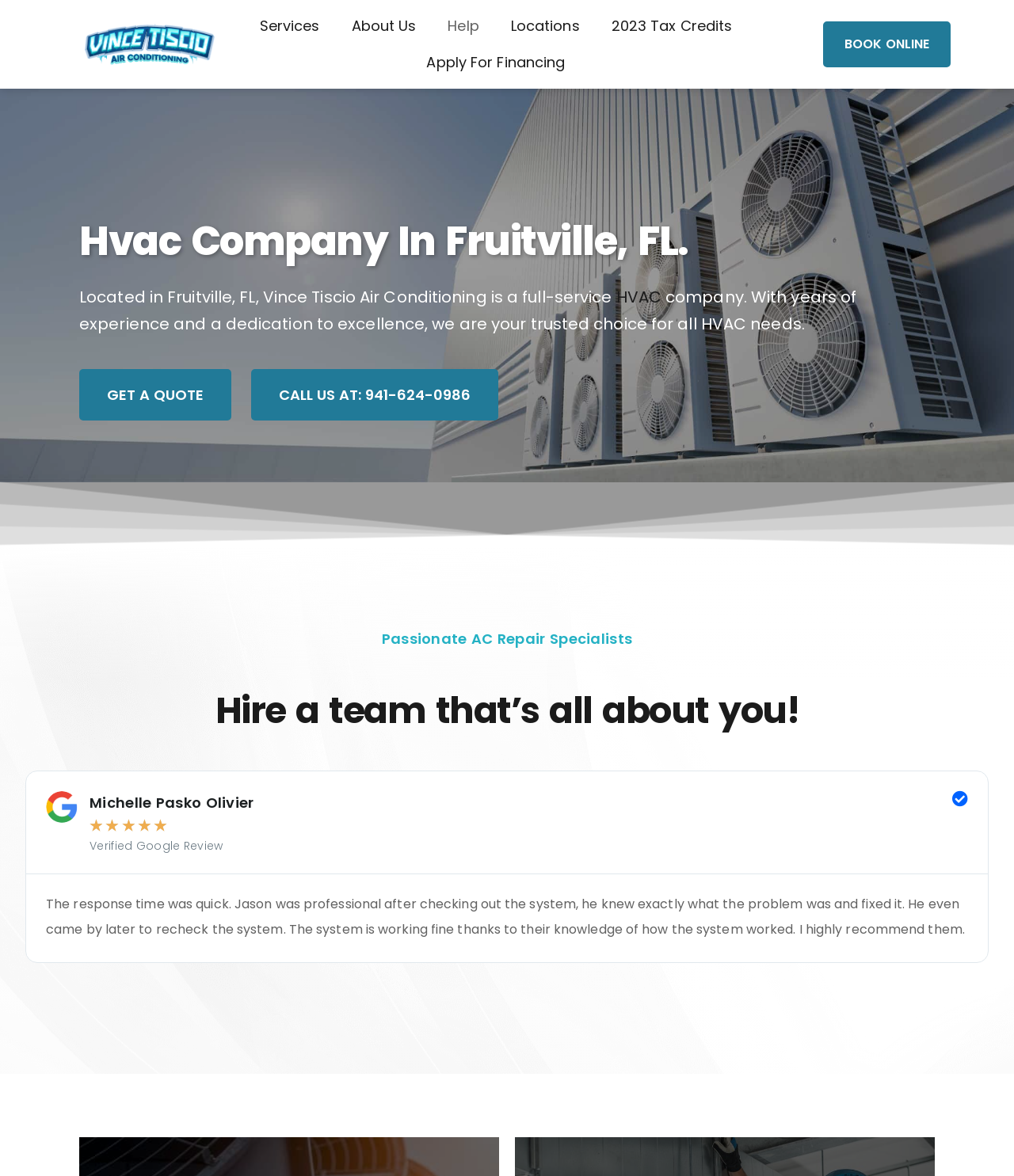Pinpoint the bounding box coordinates of the clickable area necessary to execute the following instruction: "Visit the 'About Us' page by clicking on the 'About Us' link". The coordinates should be given as four float numbers between 0 and 1, namely [left, top, right, bottom].

[0.331, 0.007, 0.426, 0.038]